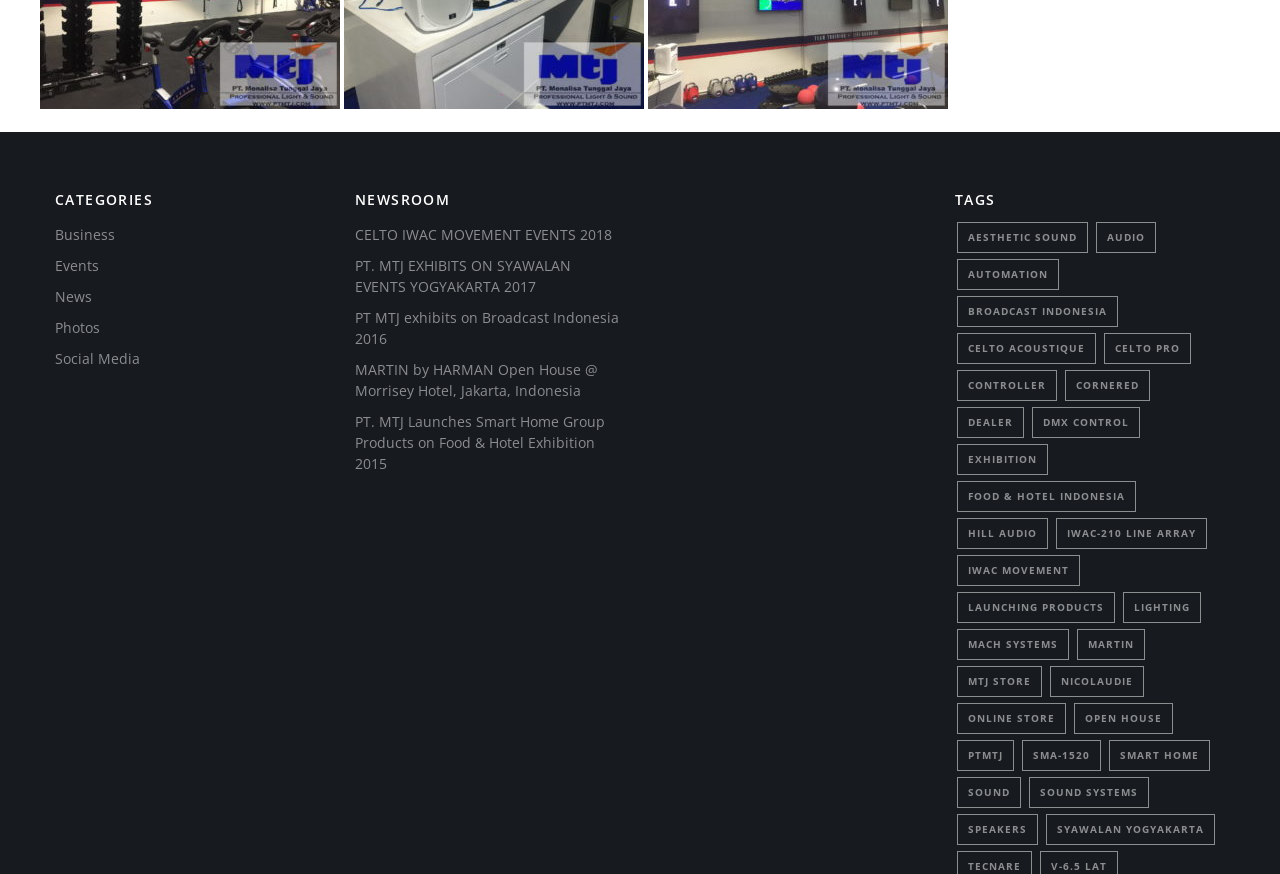Is 'MTJ Store' a tag?
Using the image, provide a concise answer in one word or a short phrase.

yes